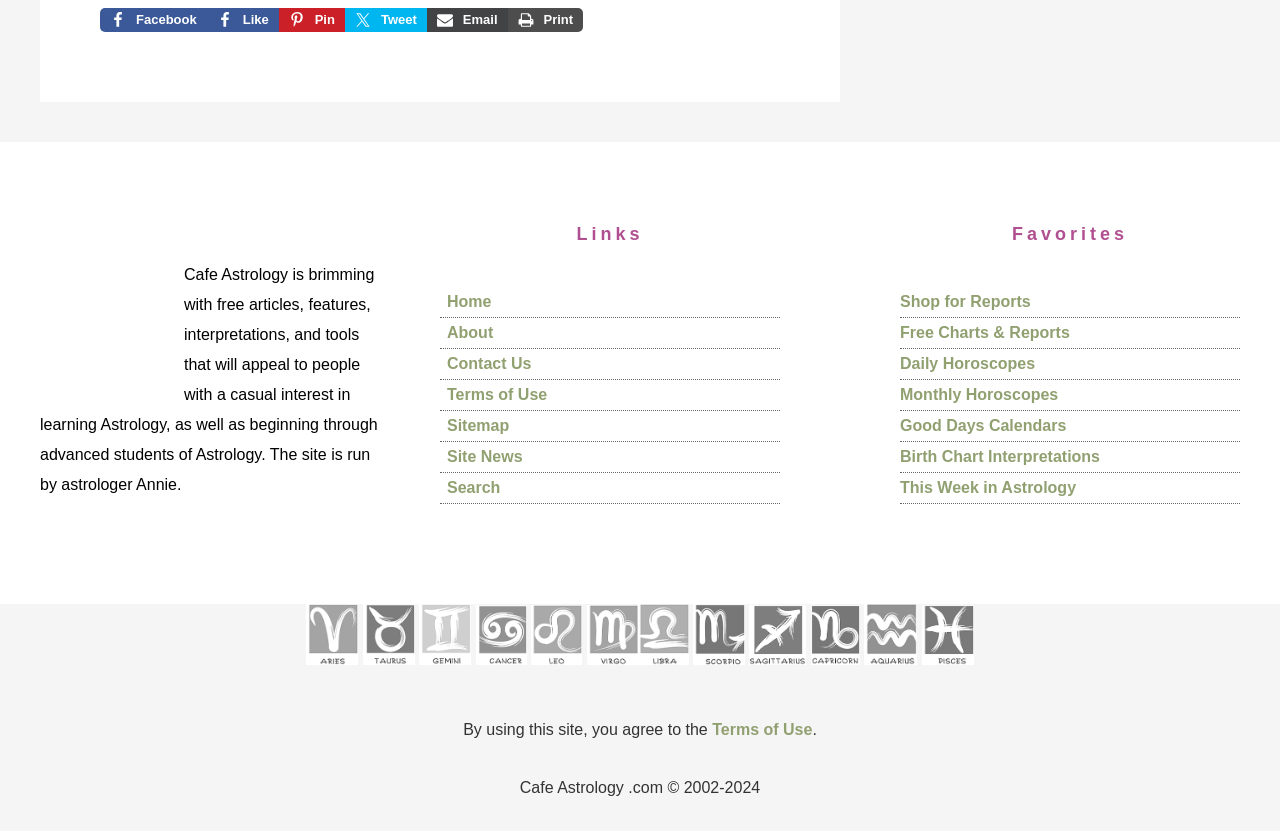Provide your answer in a single word or phrase: 
What is the last link in the 'Links' section?

Search